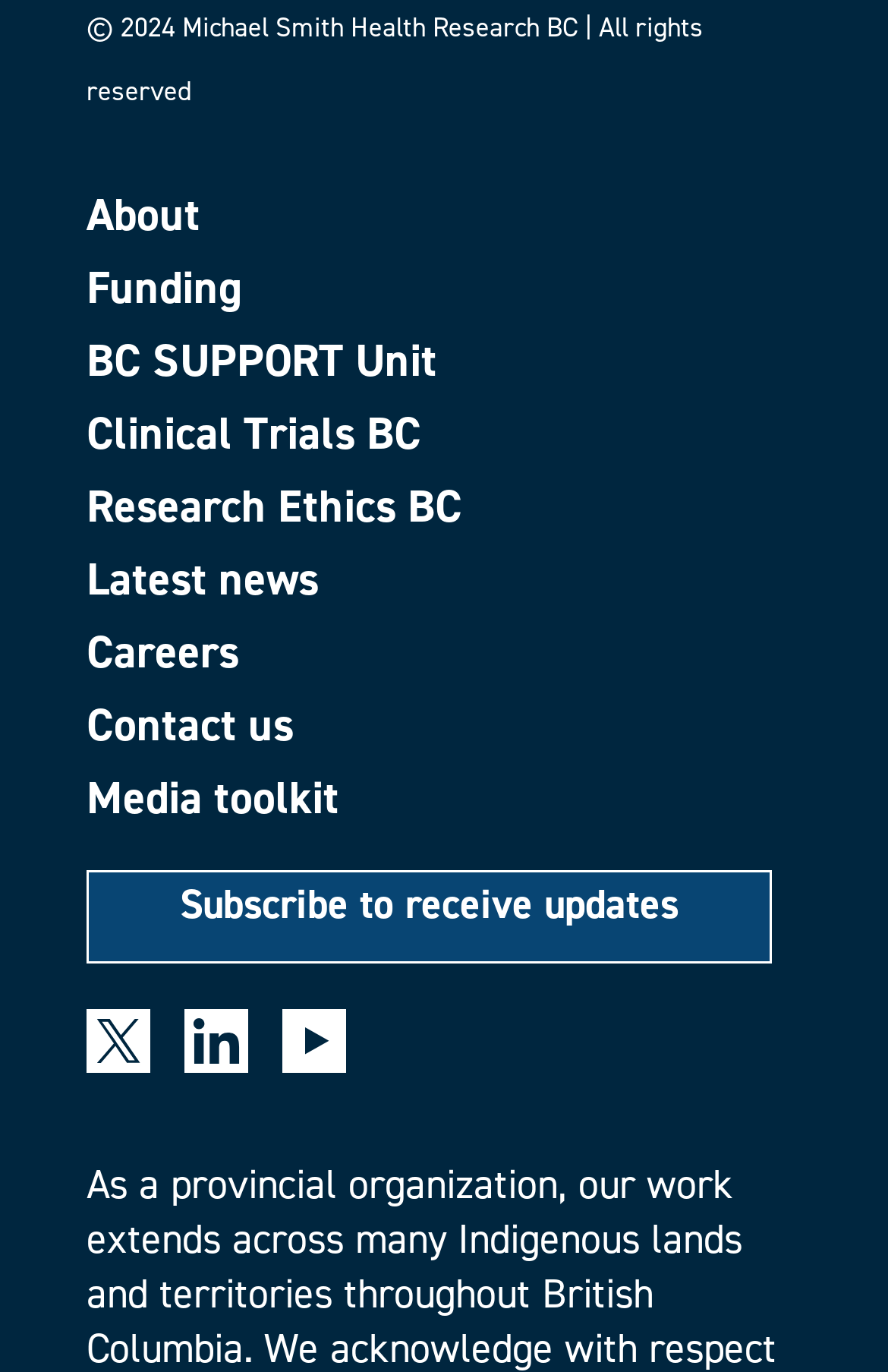Determine the bounding box coordinates of the region that needs to be clicked to achieve the task: "Click on About".

[0.097, 0.139, 0.903, 0.173]